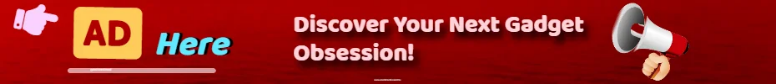What is the call to action in the advertisement?
We need a detailed and exhaustive answer to the question. Please elaborate.

The caption states that the text in the advertisement reads 'Discover Your Next Gadget Obsession!' which is a compelling call to action, inviting viewers to engage with the content.